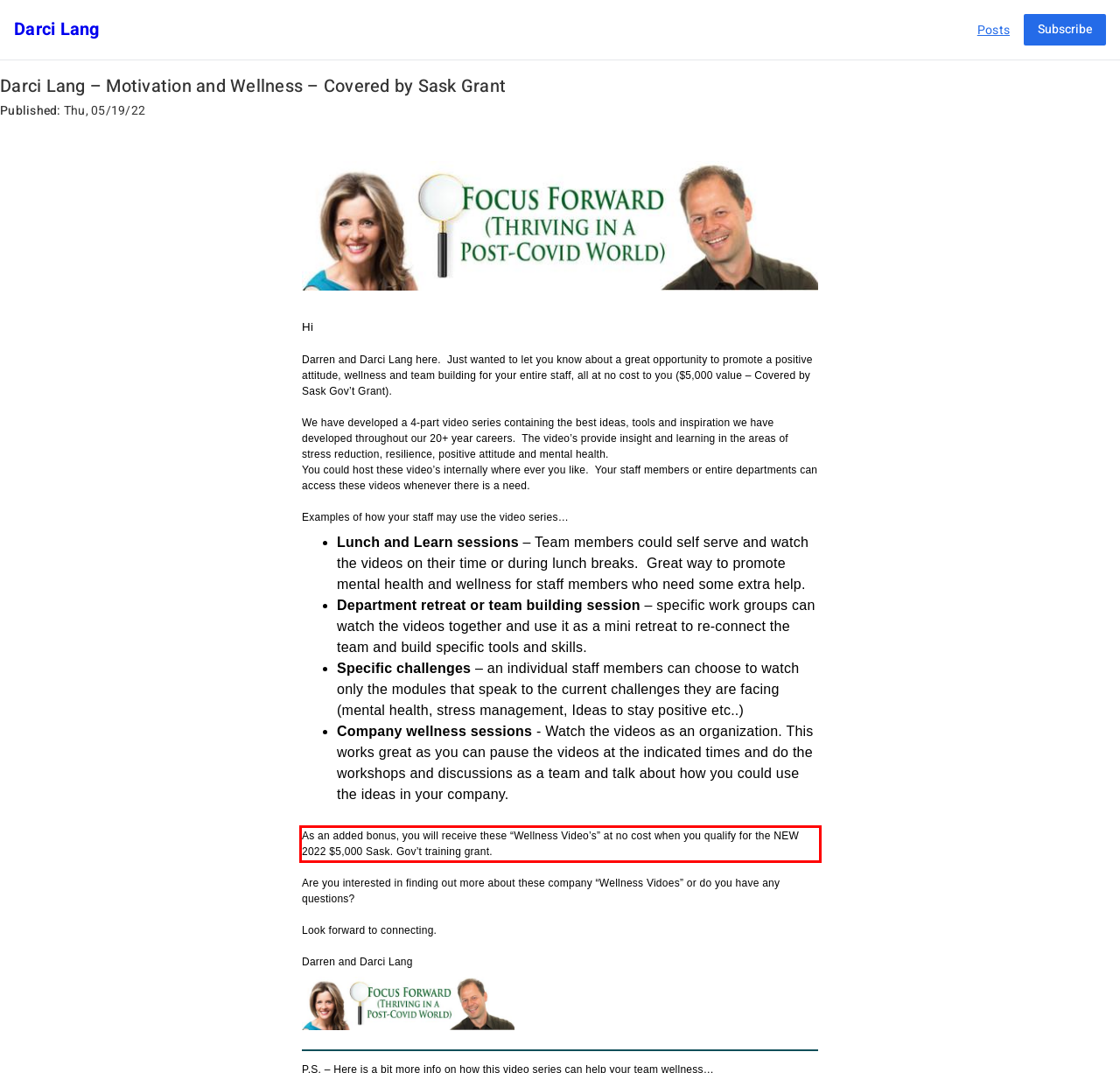Using the provided webpage screenshot, recognize the text content in the area marked by the red bounding box.

As an added bonus, you will receive these “Wellness Video’s” at no cost when you qualify for the NEW 2022 $5,000 Sask. Gov’t training grant.